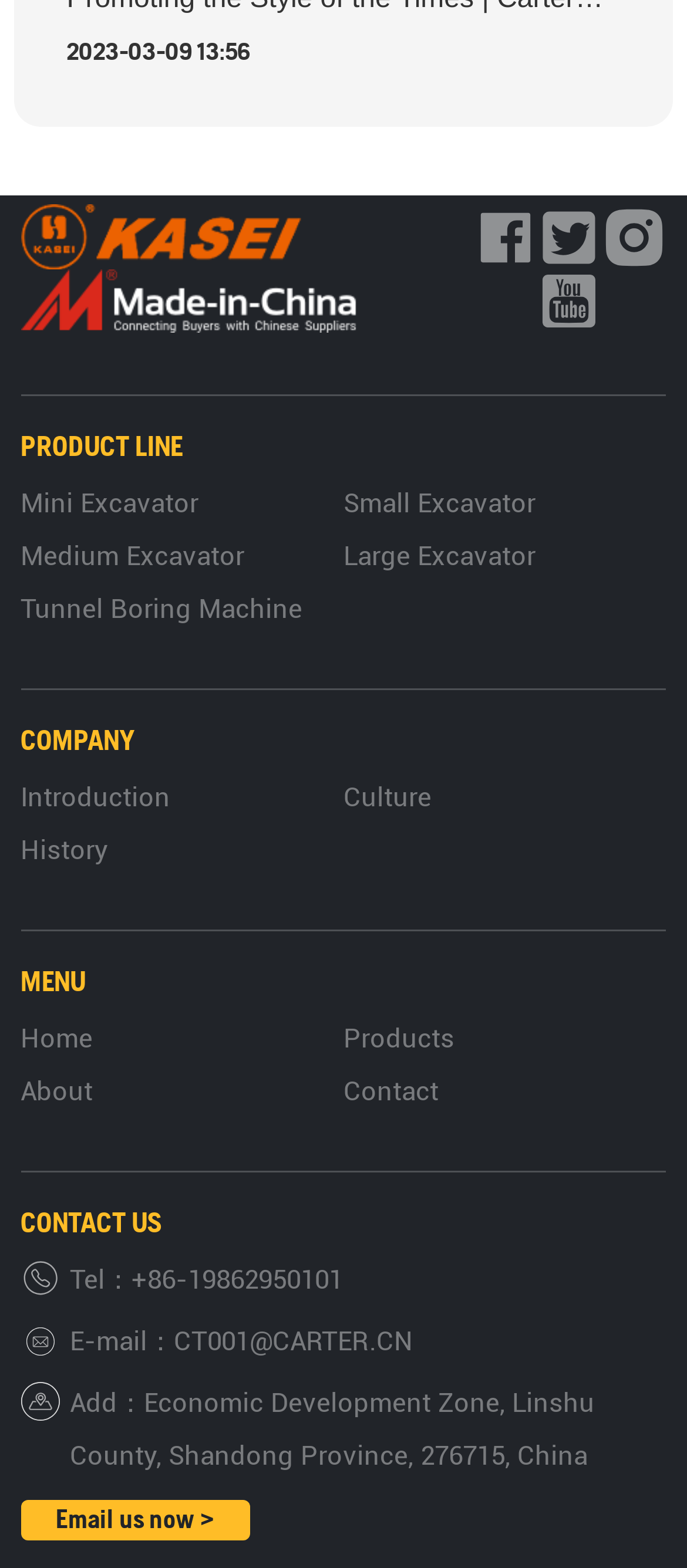Provide the bounding box coordinates for the specified HTML element described in this description: "Medium Excavator". The coordinates should be four float numbers ranging from 0 to 1, in the format [left, top, right, bottom].

[0.03, 0.345, 0.356, 0.365]